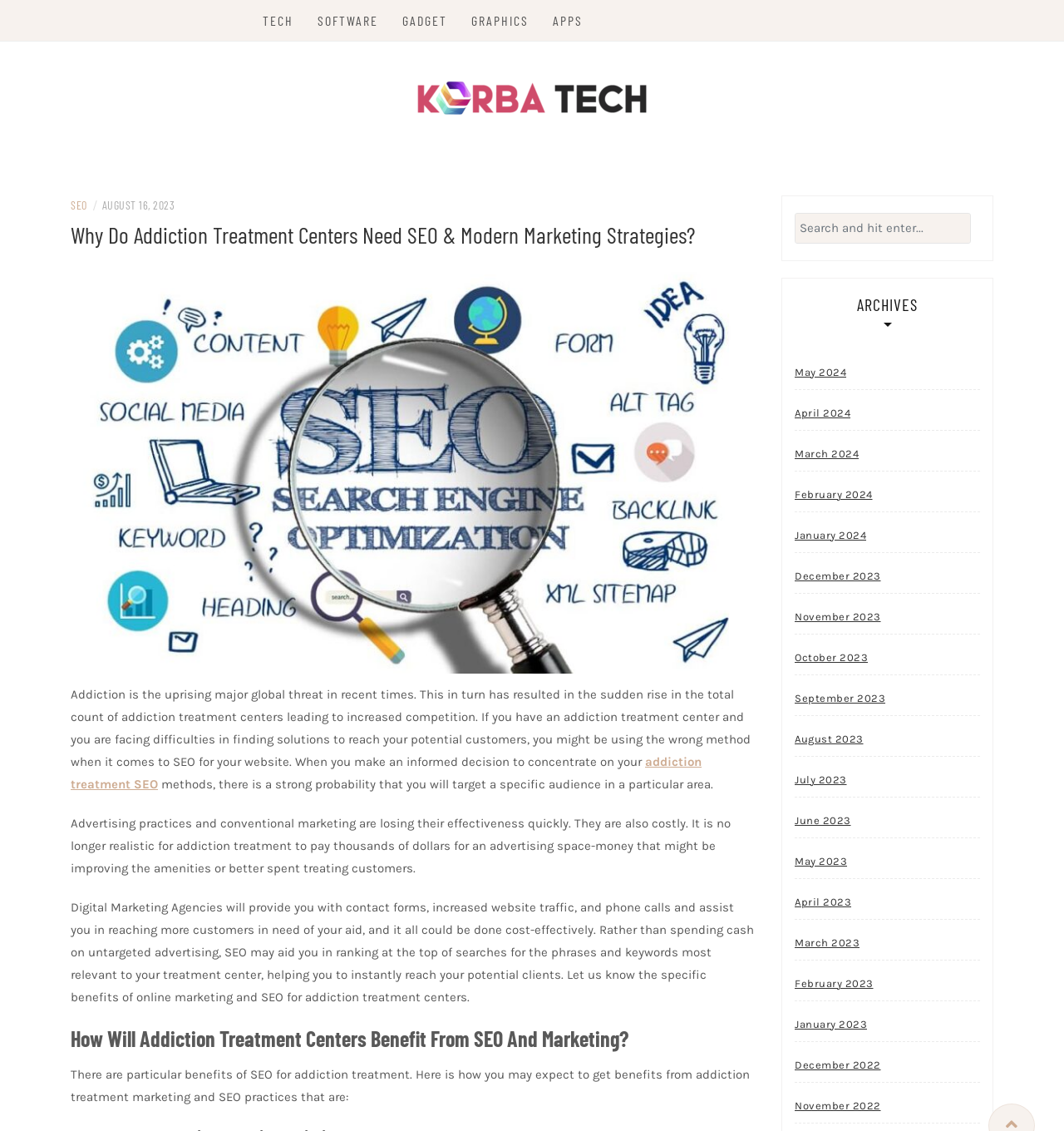Identify the bounding box coordinates for the element you need to click to achieve the following task: "Click on ARCHIVES". Provide the bounding box coordinates as four float numbers between 0 and 1, in the form [left, top, right, bottom].

[0.734, 0.245, 0.934, 0.289]